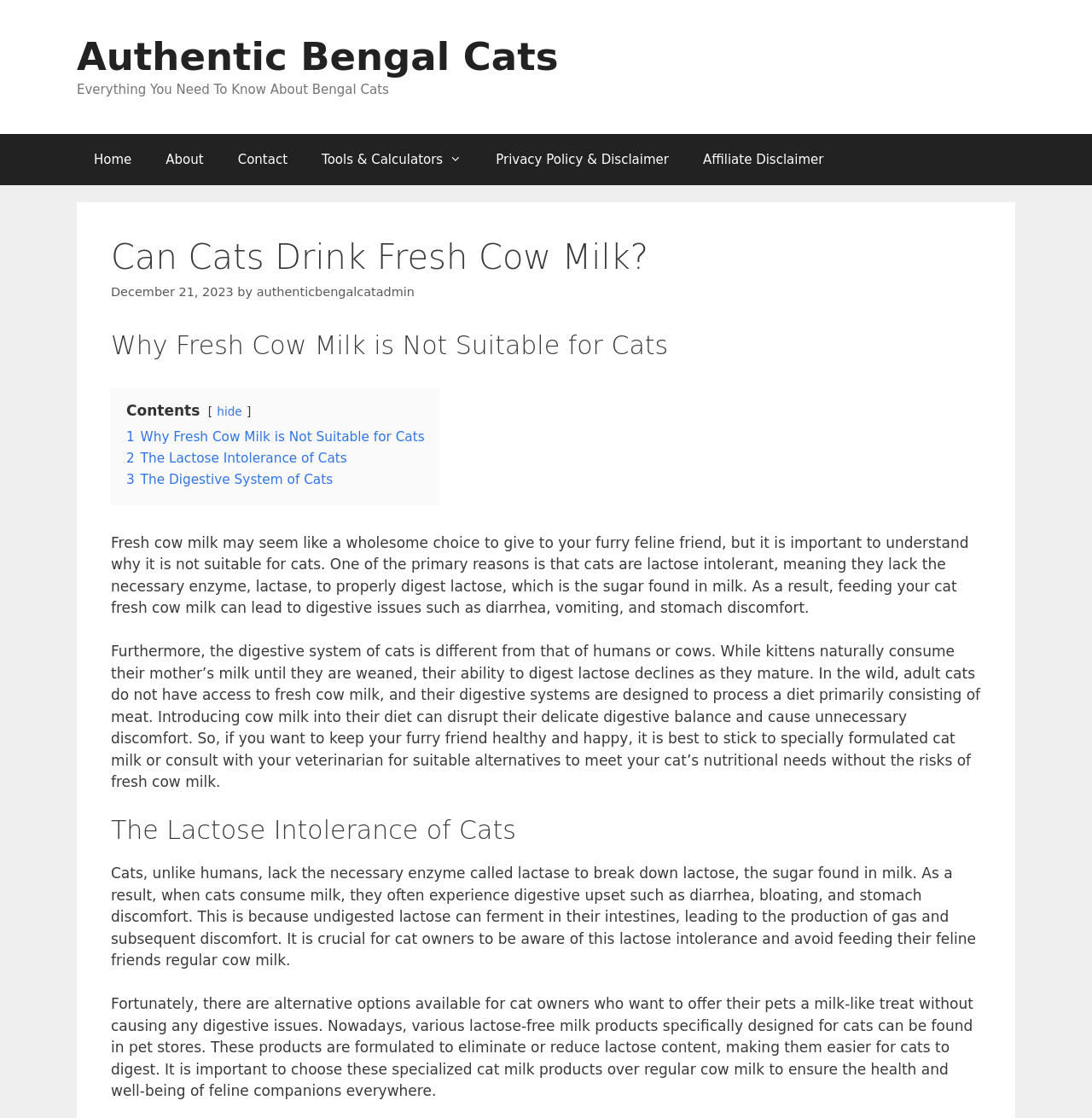Answer this question using a single word or a brief phrase:
What is the primary reason fresh cow milk is not suitable for cats?

Lactose intolerance